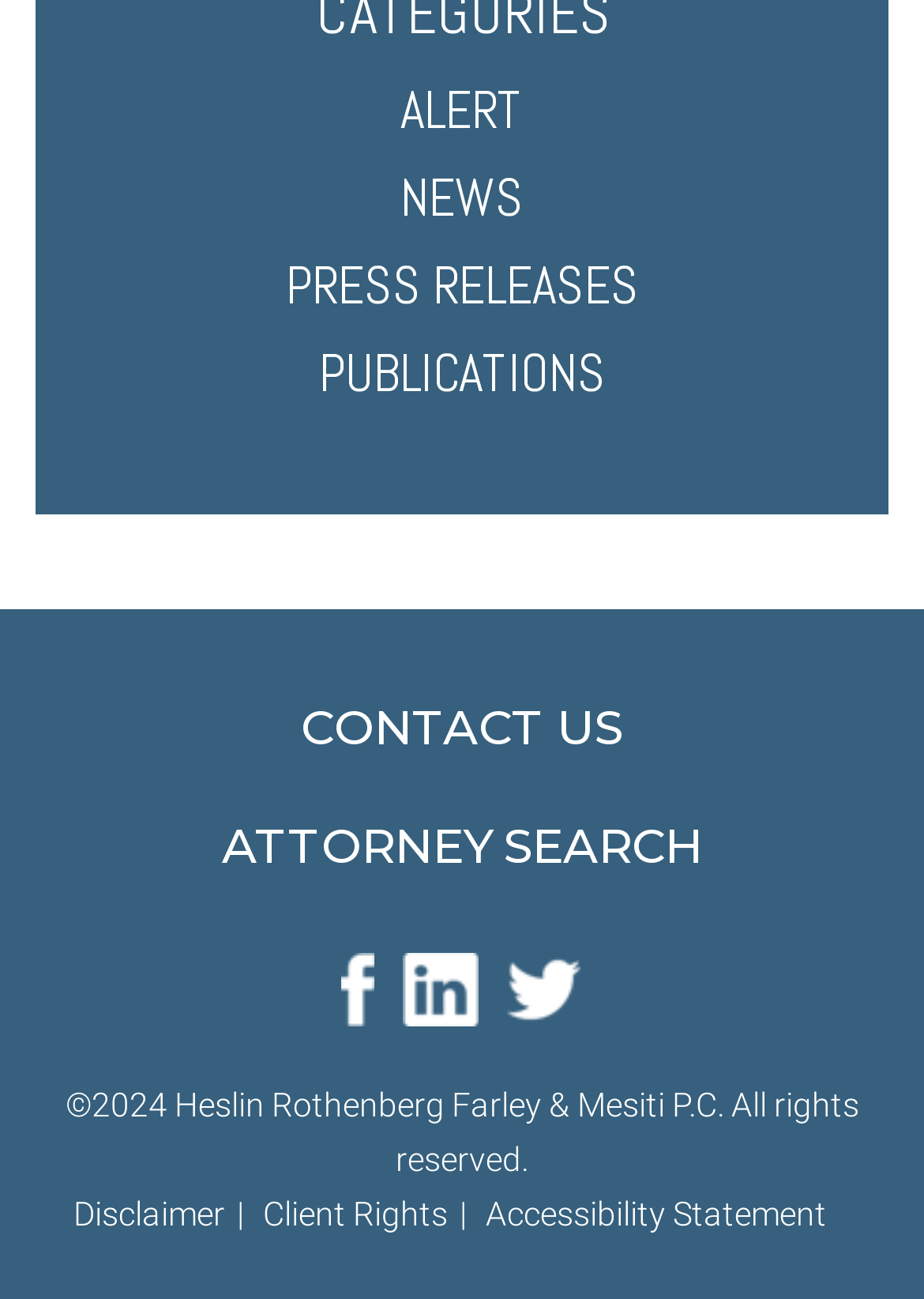Given the following UI element description: "Client Rights", find the bounding box coordinates in the webpage screenshot.

[0.285, 0.919, 0.518, 0.948]